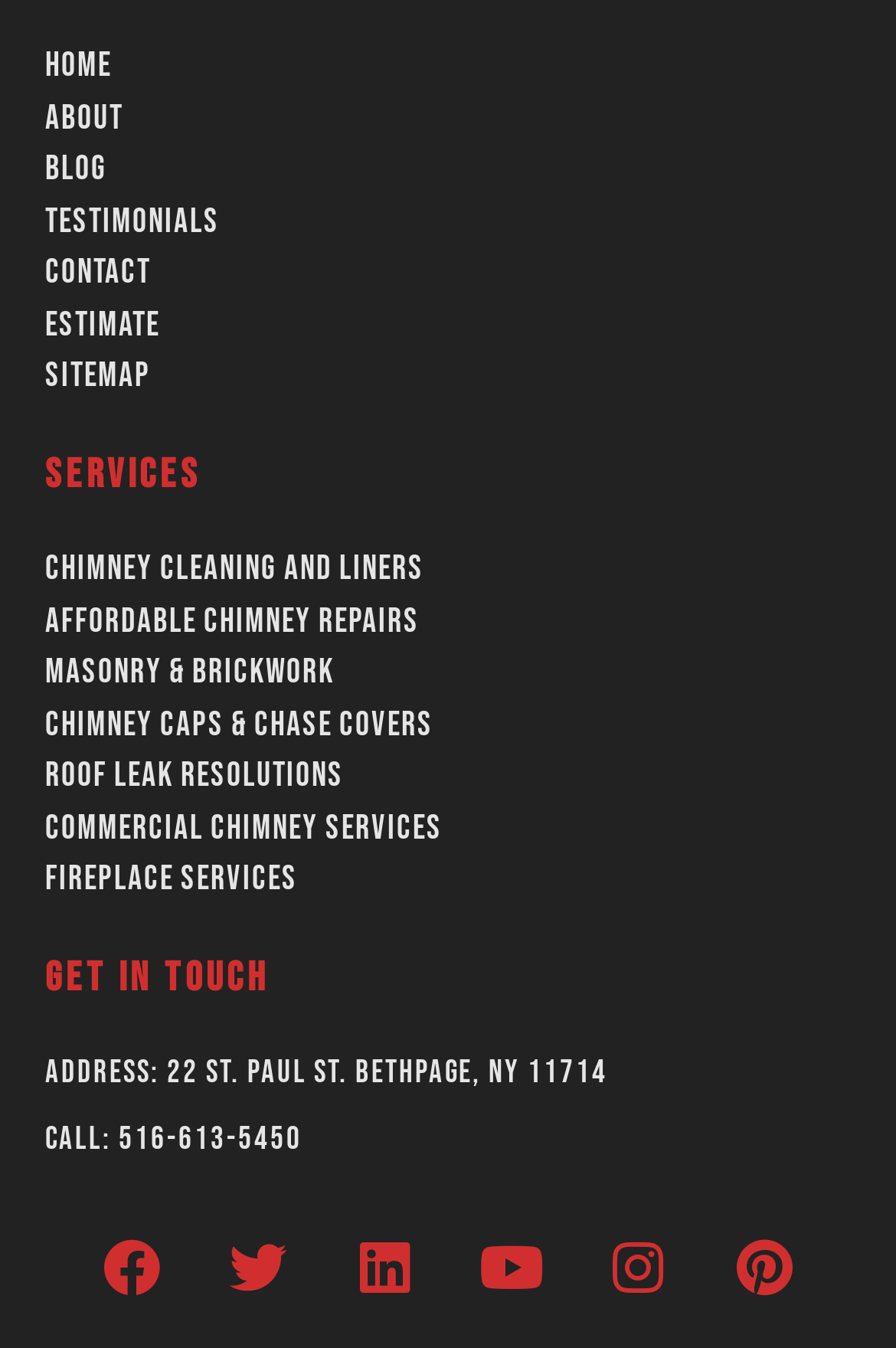Find and provide the bounding box coordinates for the UI element described here: "Masonry & Brickwork". The coordinates should be given as four float numbers between 0 and 1: [left, top, right, bottom].

[0.05, 0.481, 0.95, 0.52]